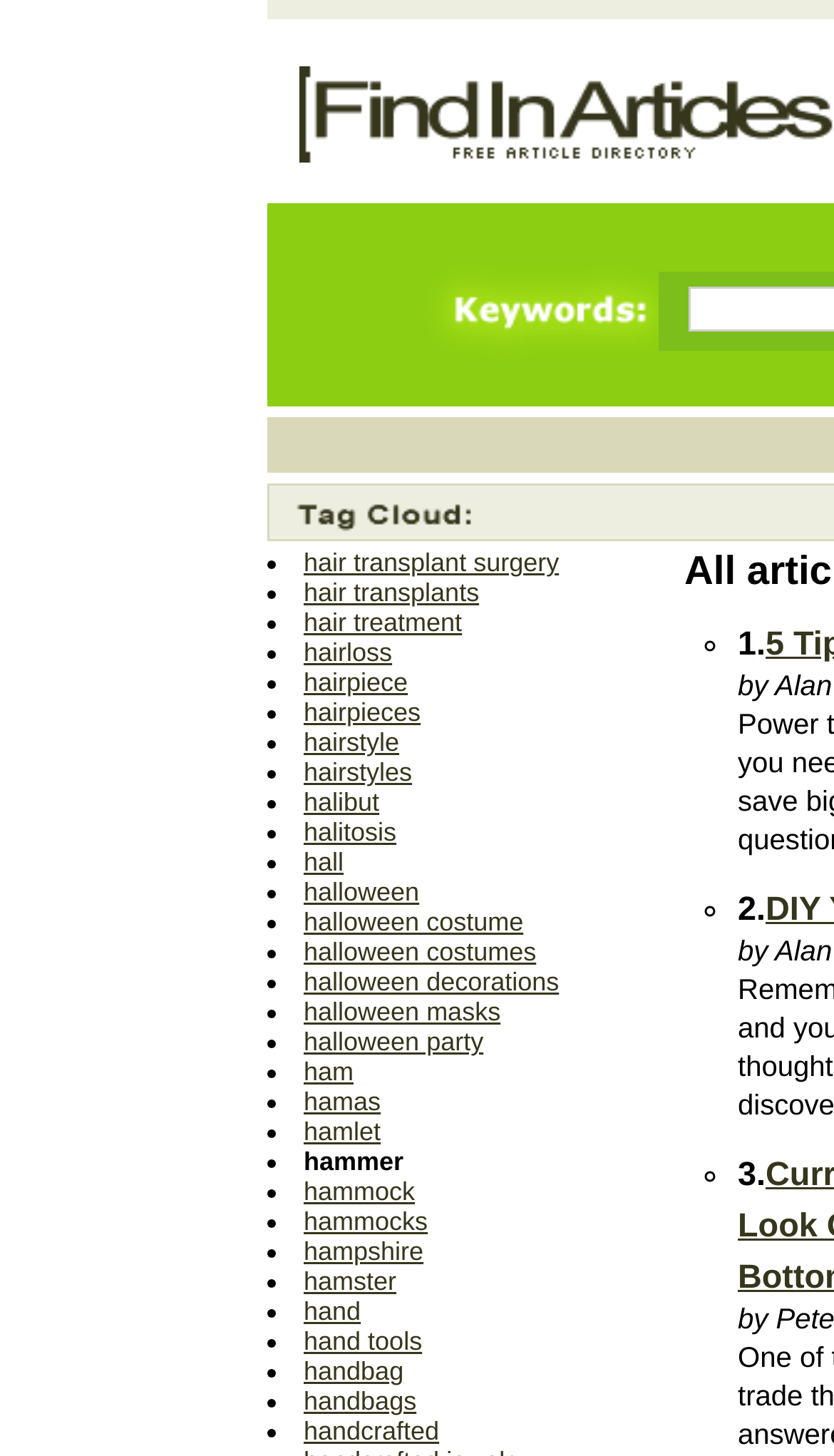Determine the bounding box coordinates of the region I should click to achieve the following instruction: "click on hair transplant surgery". Ensure the bounding box coordinates are four float numbers between 0 and 1, i.e., [left, top, right, bottom].

[0.364, 0.376, 0.67, 0.397]